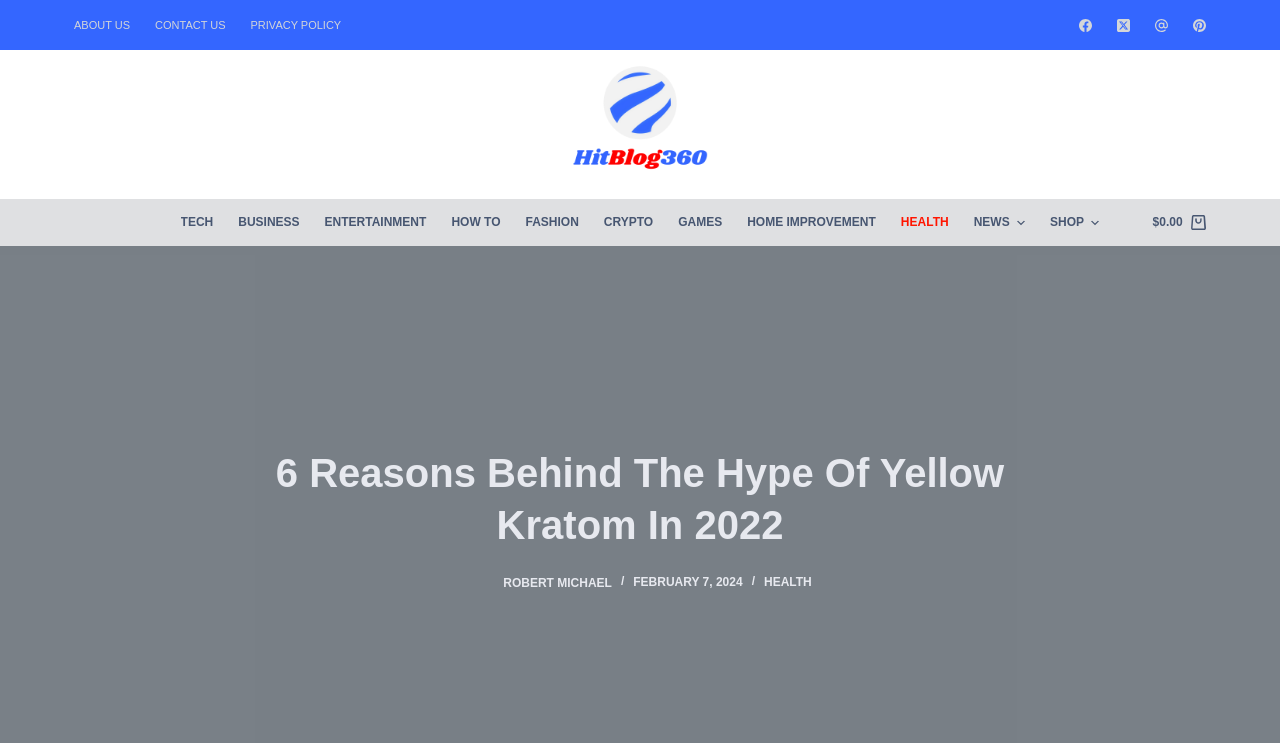Determine the bounding box coordinates for the element that should be clicked to follow this instruction: "Read the article by 'Robert Michael'". The coordinates should be given as four float numbers between 0 and 1, in the format [left, top, right, bottom].

[0.366, 0.766, 0.385, 0.8]